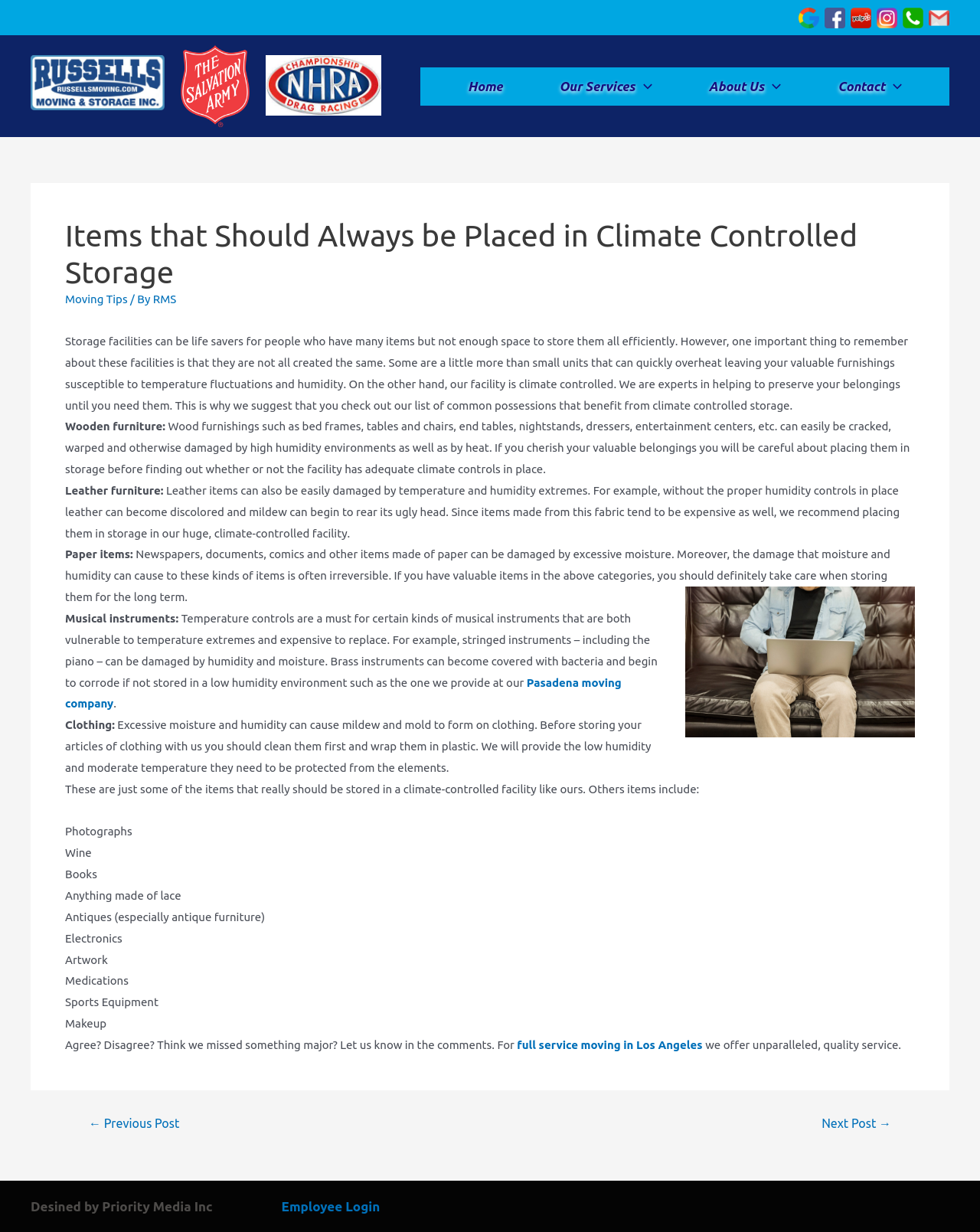Could you specify the bounding box coordinates for the clickable section to complete the following instruction: "Click on the 'Contact' link"?

[0.826, 0.054, 0.949, 0.086]